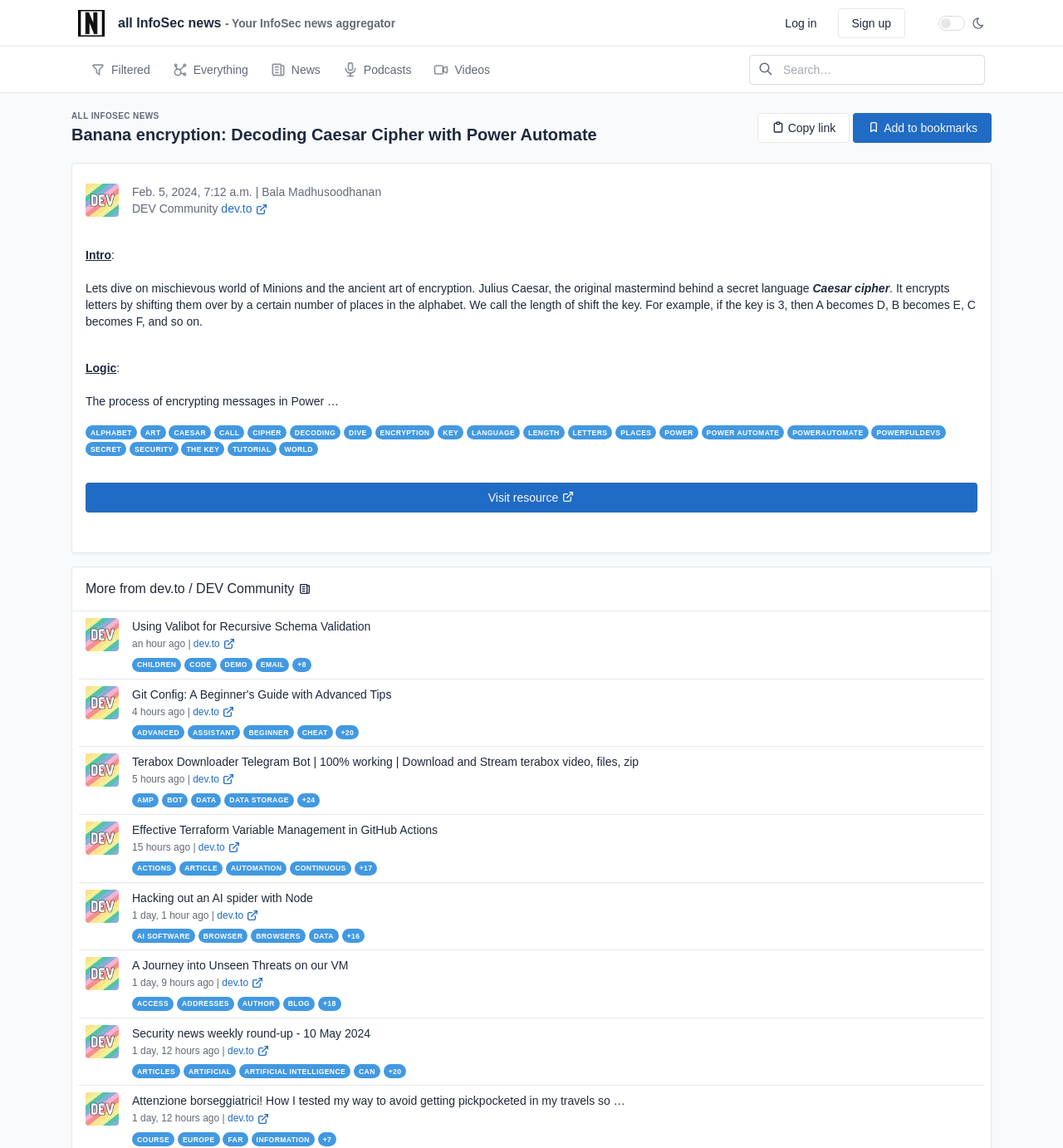Please give a short response to the question using one word or a phrase:
What is the theme toggle button for?

to change theme